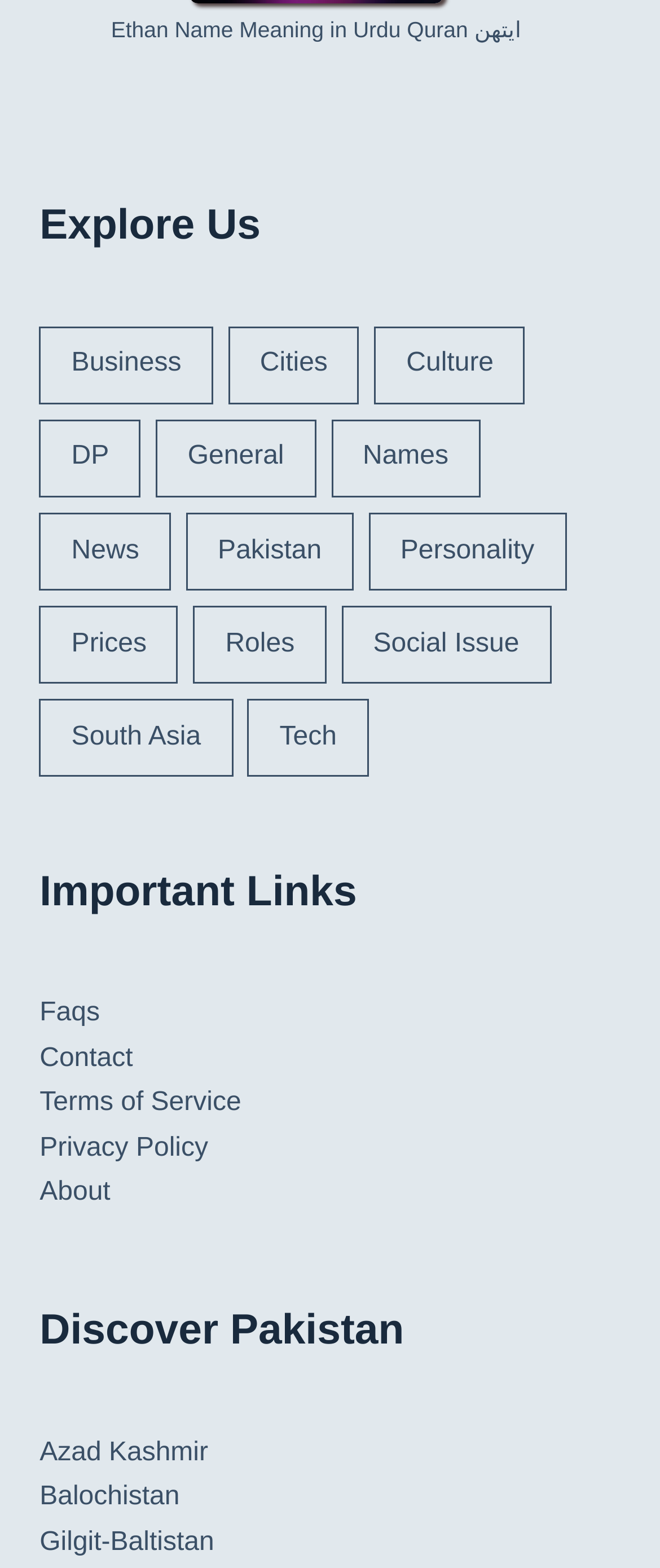Provide the bounding box coordinates for the area that should be clicked to complete the instruction: "View the Business category".

[0.06, 0.208, 0.323, 0.258]